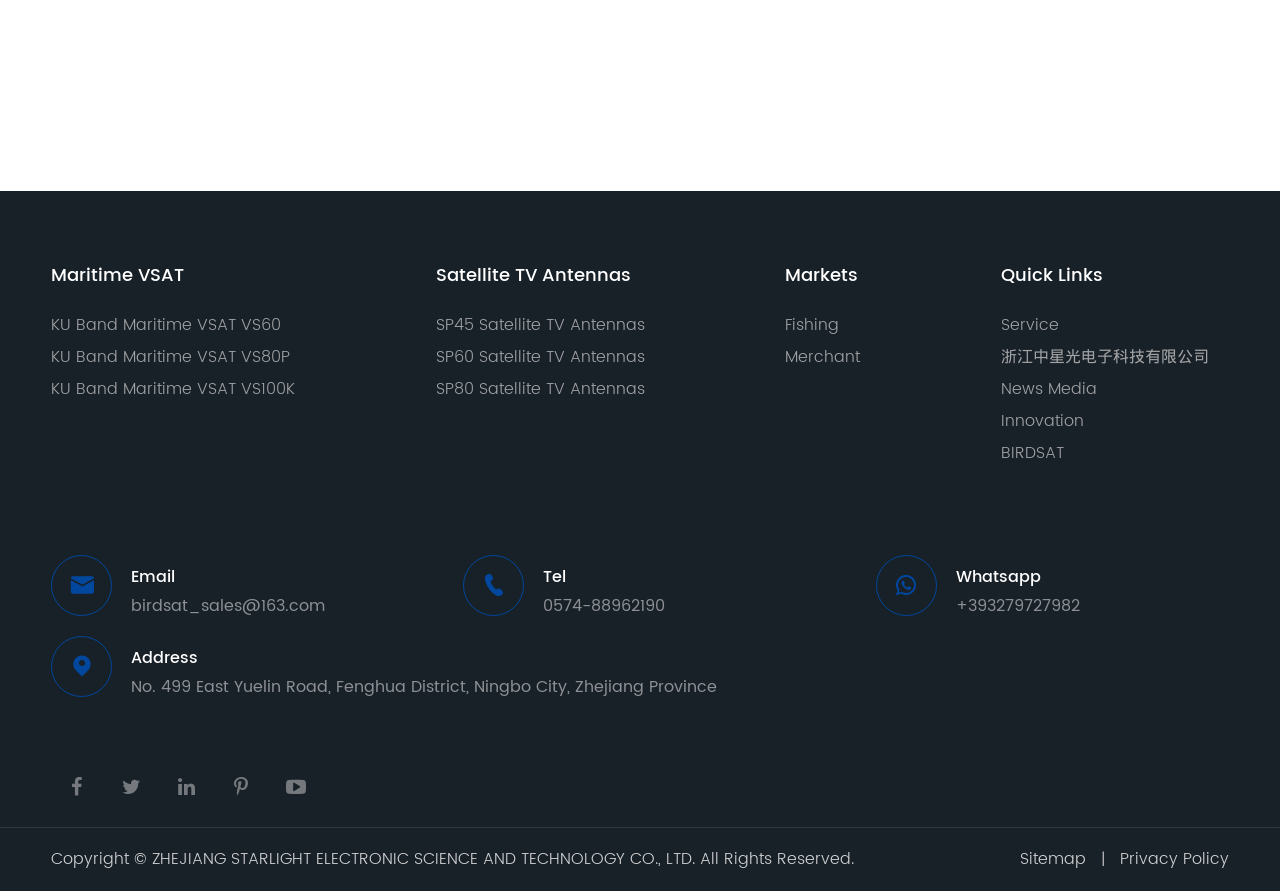How many types of Satellite TV Antennas are listed?
Look at the image and respond with a one-word or short-phrase answer.

3